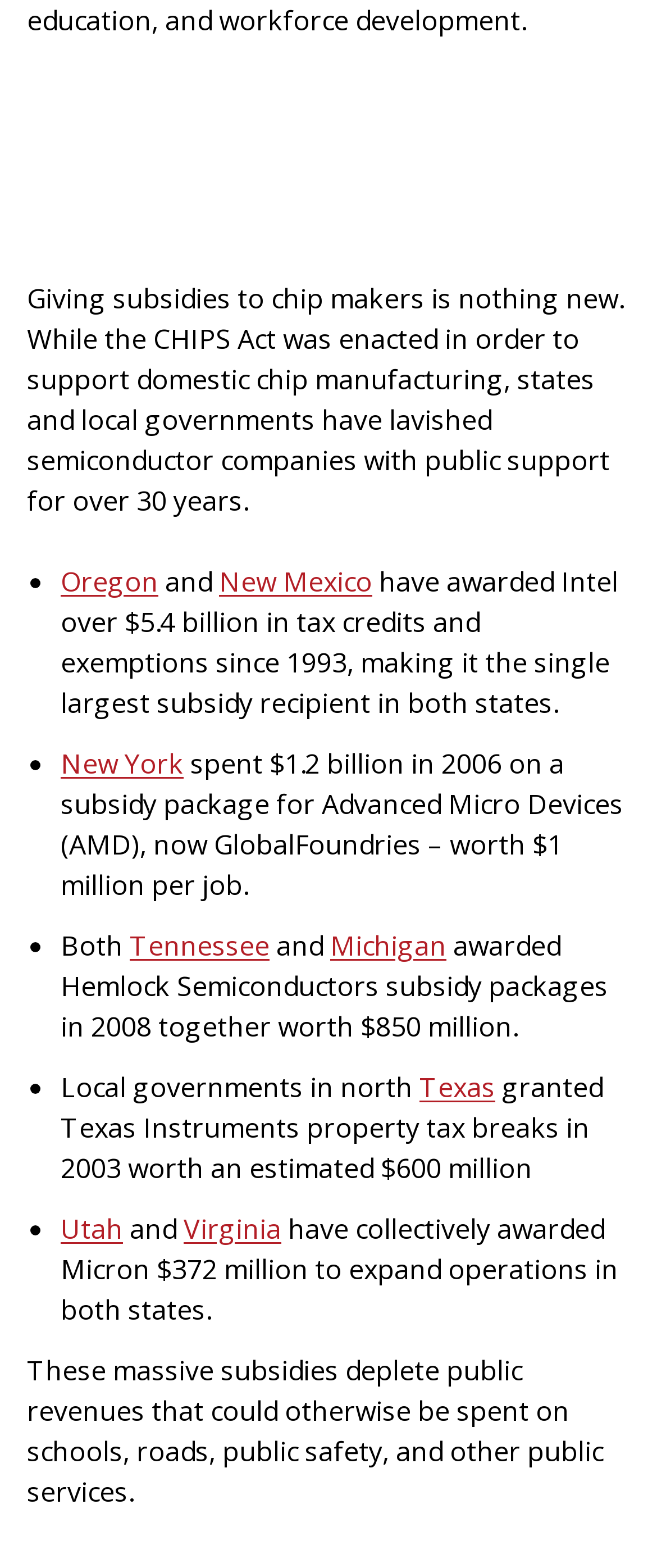What is the total value of subsidies given to Intel?
Answer the question based on the image using a single word or a brief phrase.

$5.4 billion